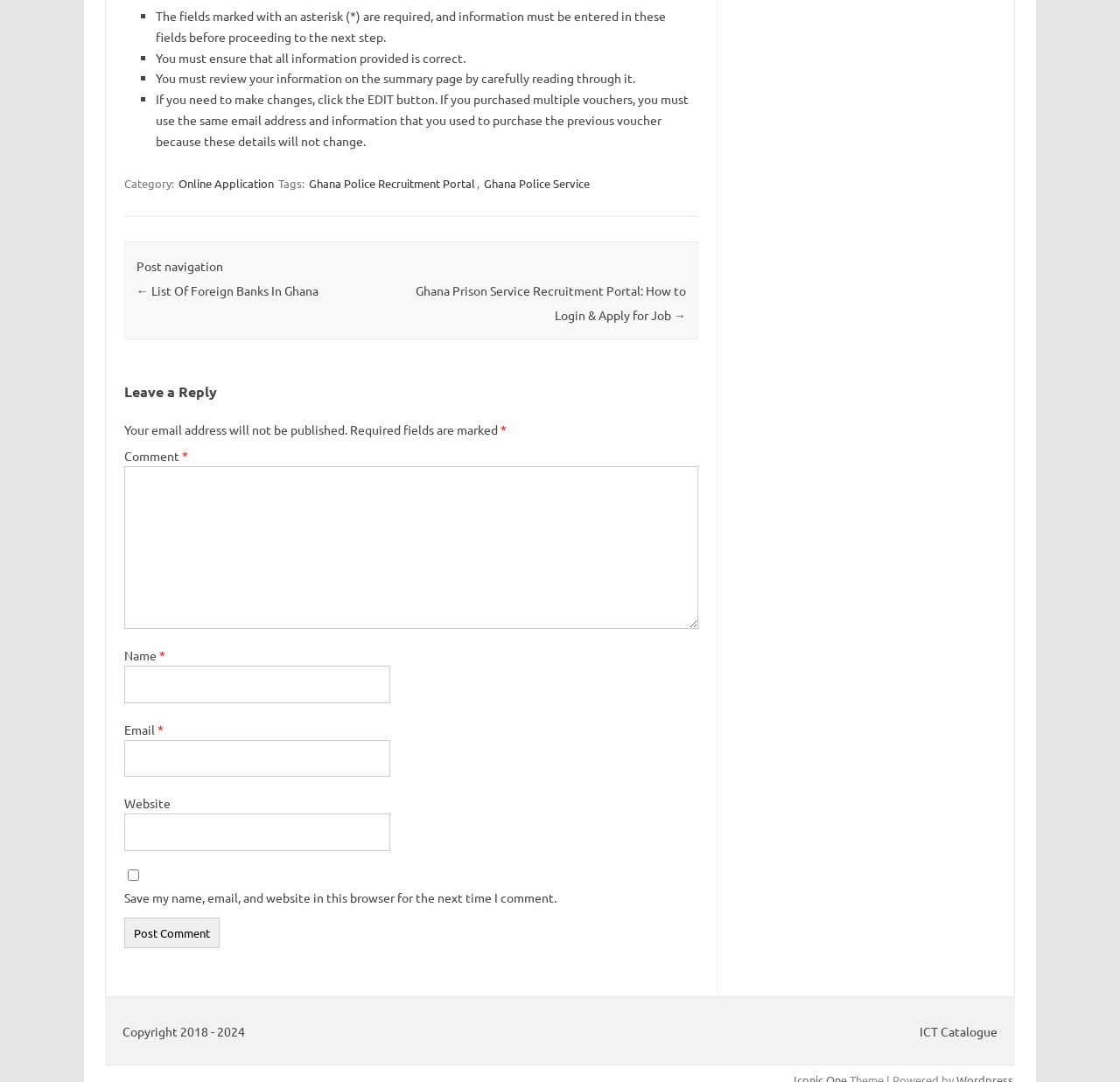Please find the bounding box coordinates in the format (top-left x, top-left y, bottom-right x, bottom-right y) for the given element description. Ensure the coordinates are floating point numbers between 0 and 1. Description: parent_node: Email * aria-describedby="email-notes" name="email"

[0.111, 0.684, 0.348, 0.718]